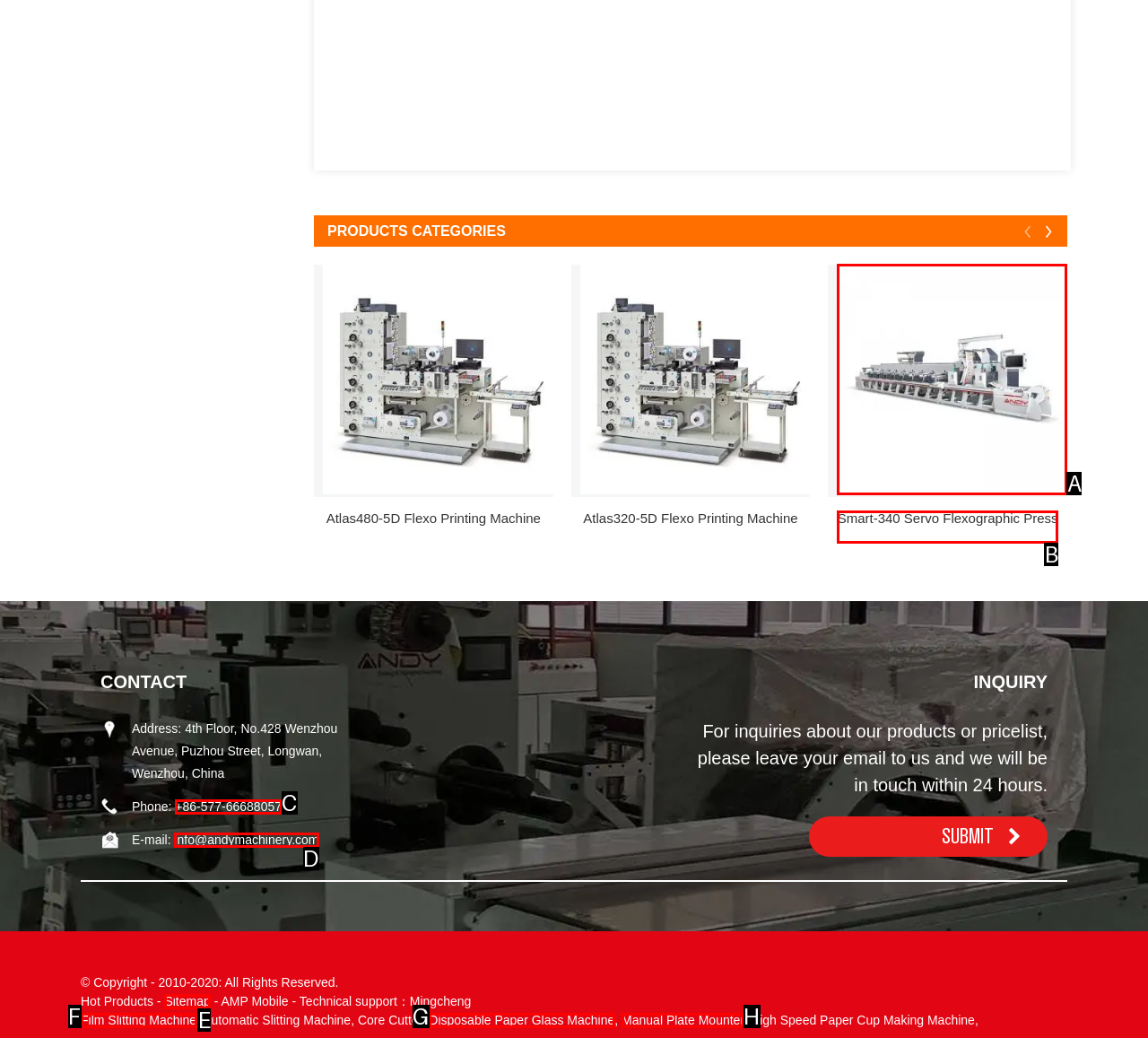Please select the letter of the HTML element that fits the description: Smart-340 Servo Flexographic Press. Answer with the option's letter directly.

B